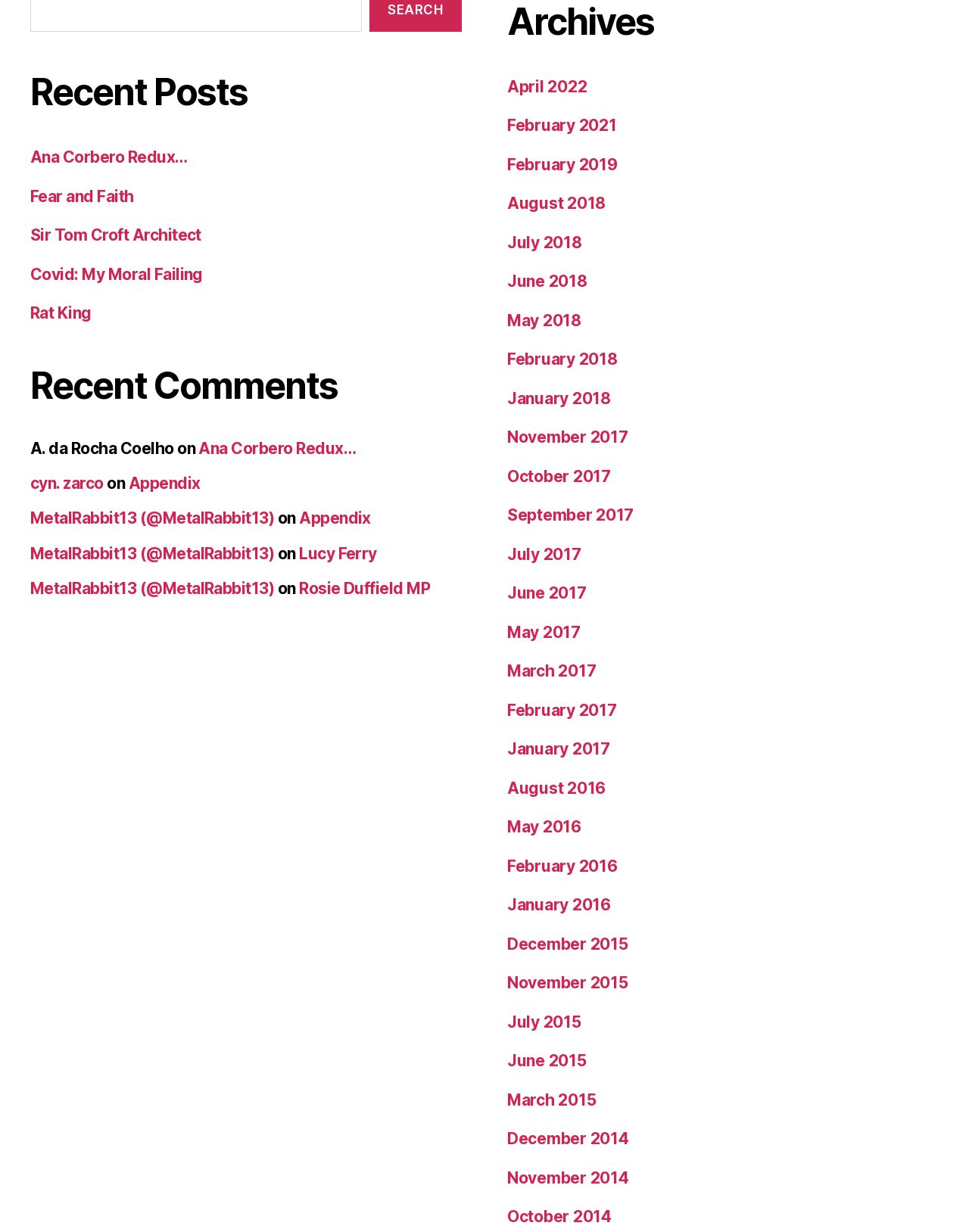What is the name of the author of the first recent comment?
Provide a one-word or short-phrase answer based on the image.

A. da Rocha Coelho